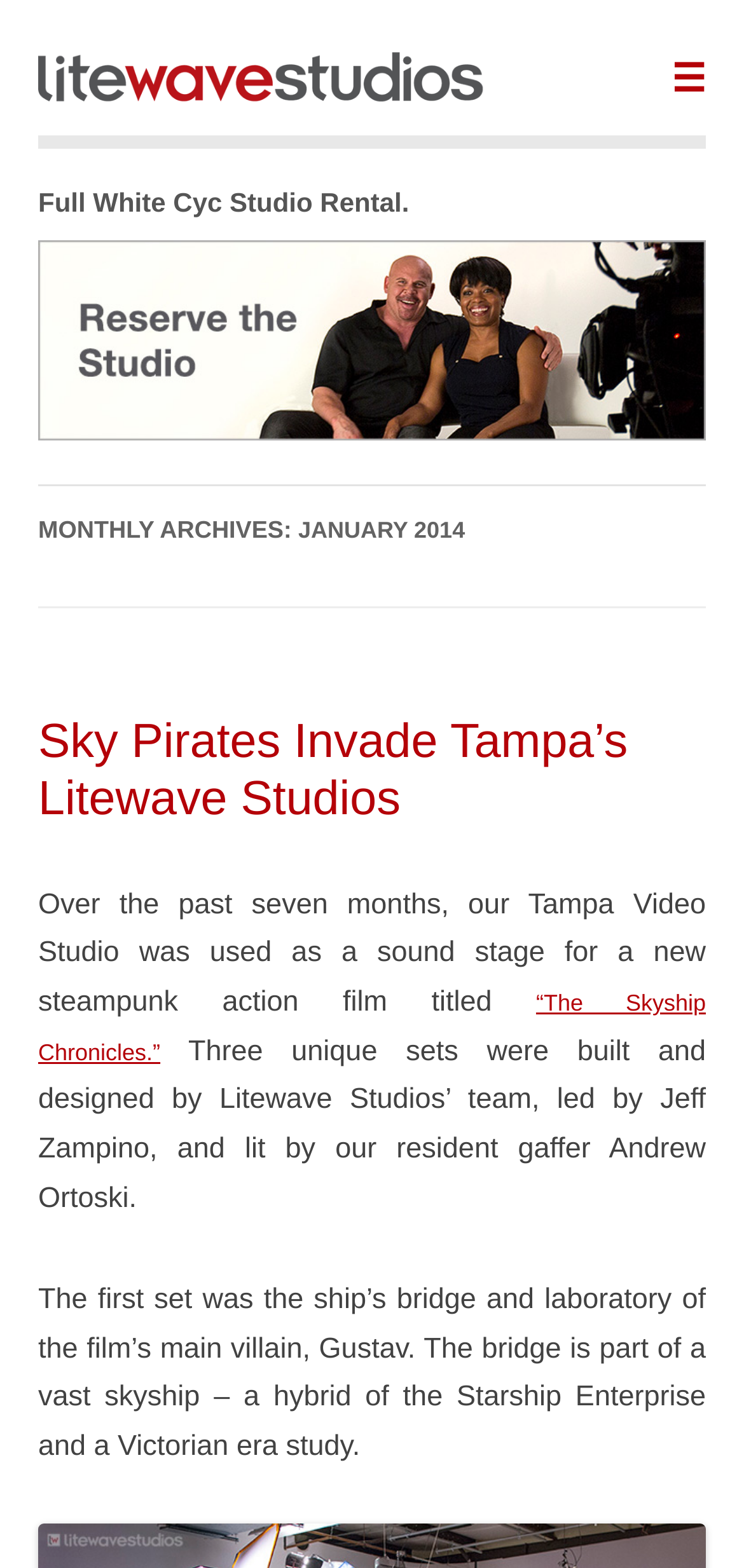Locate the bounding box coordinates of the UI element described by: "Contact Us". Provide the coordinates as four float numbers between 0 and 1, formatted as [left, top, right, bottom].

None